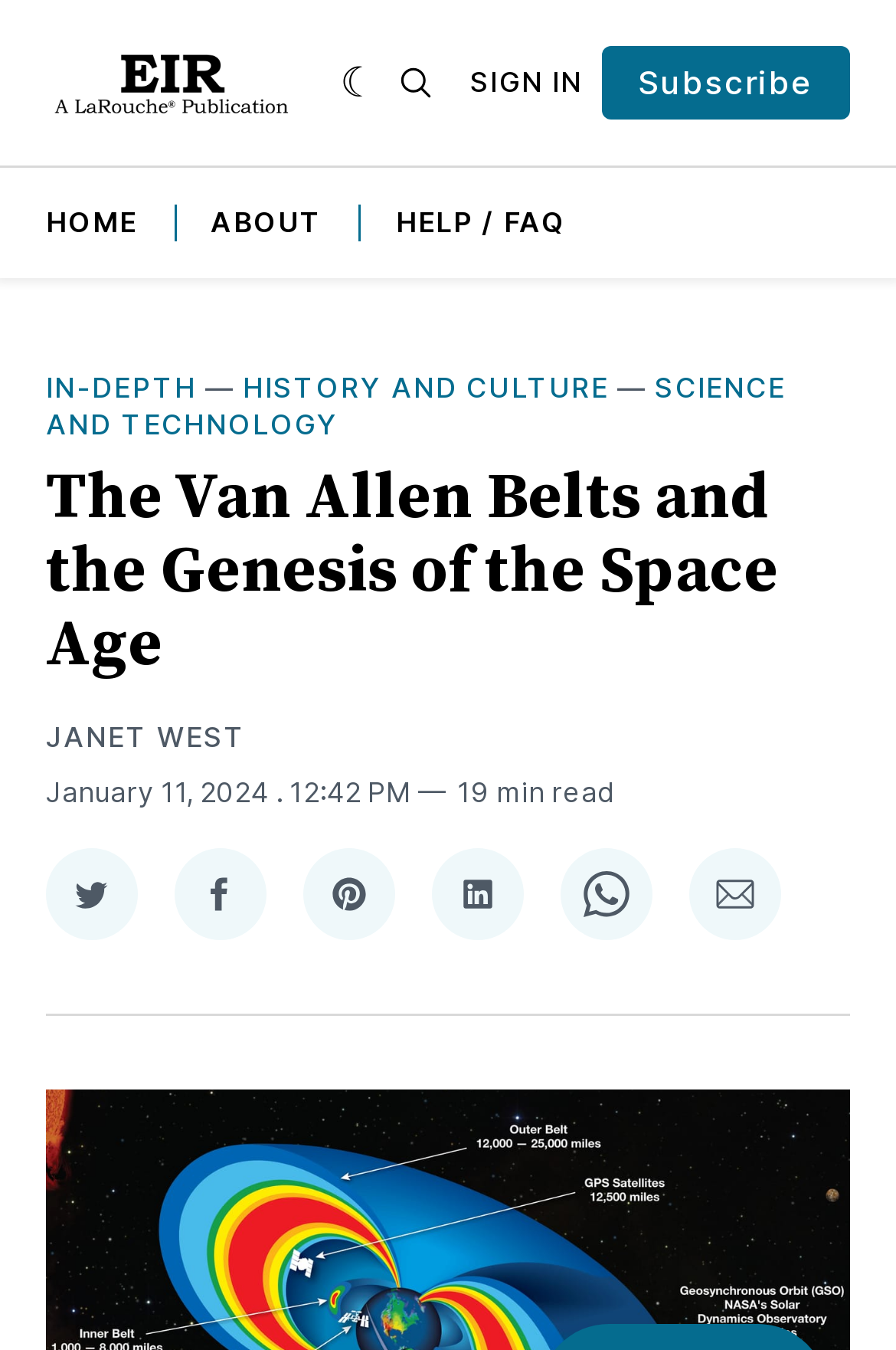Provide an in-depth caption for the elements present on the webpage.

The webpage is about the Van Allen Belts and the Genesis of the Space Age. At the top, there are several buttons and links, including a navigation menu with options like "EIR News", "SIGN IN", "Subscribe", "HOME", "ABOUT", and "HELP / FAQ". 

Below the navigation menu, there are several links categorized into sections, including "IN-DEPTH", "HISTORY AND CULTURE", and "SCIENCE AND TECHNOLOGY". 

The main content of the webpage is headed by a title "The Van Allen Belts and the Genesis of the Space Age", which is followed by an article written by Janet West. The article has a timestamp of January 11, 2024, at 12:42 PM, and is estimated to be a 19-minute read. 

At the bottom of the article, there are social media sharing links, including Twitter, Facebook, Pinterest, LinkedIn, WhatsApp, and Email, each accompanied by an icon.